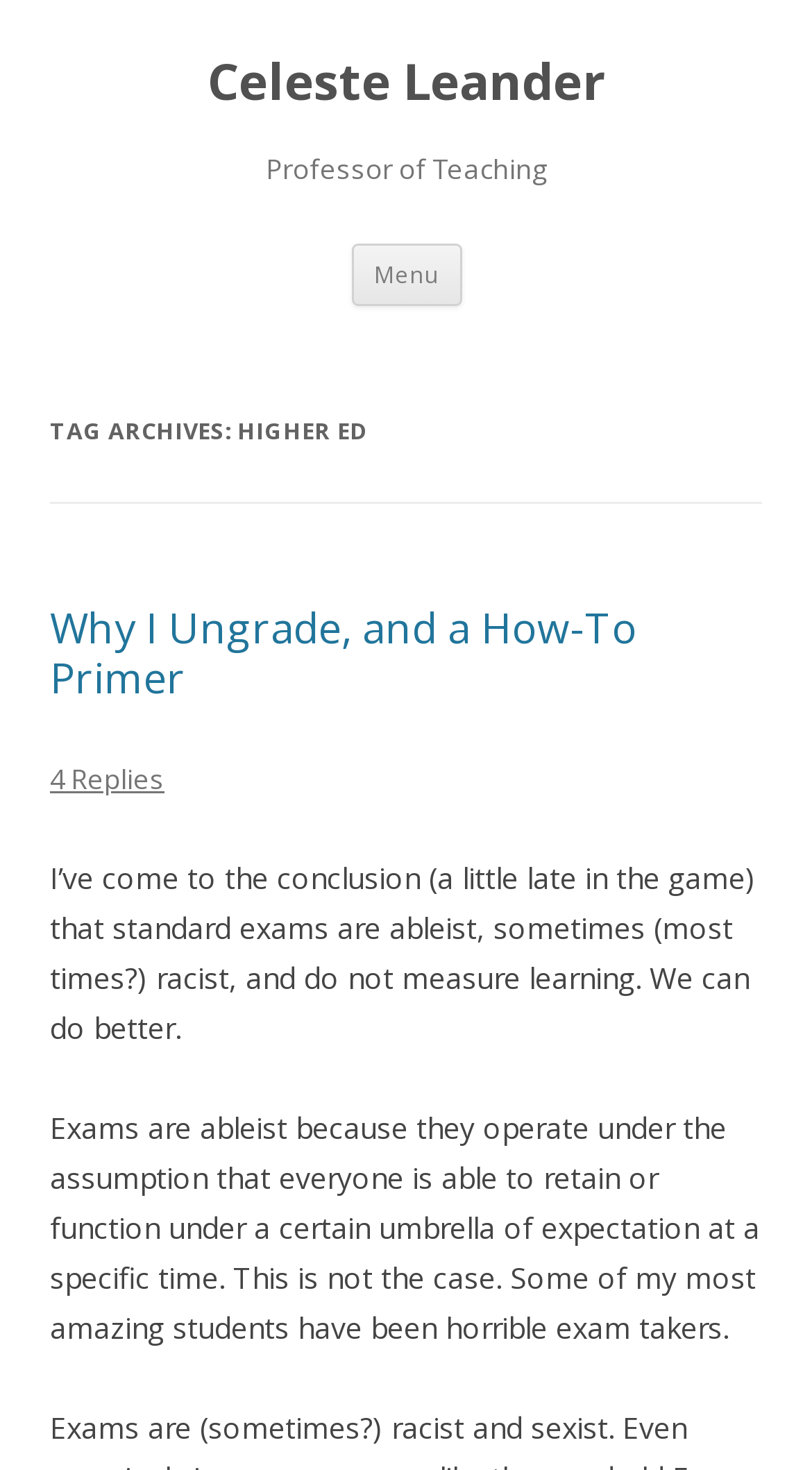What is the purpose of the 'Menu' button?
Based on the screenshot, give a detailed explanation to answer the question.

The 'Menu' button is a common UI element used to navigate a webpage, and its presence on this webpage suggests that it serves a similar purpose, allowing users to access different sections or features of the webpage.